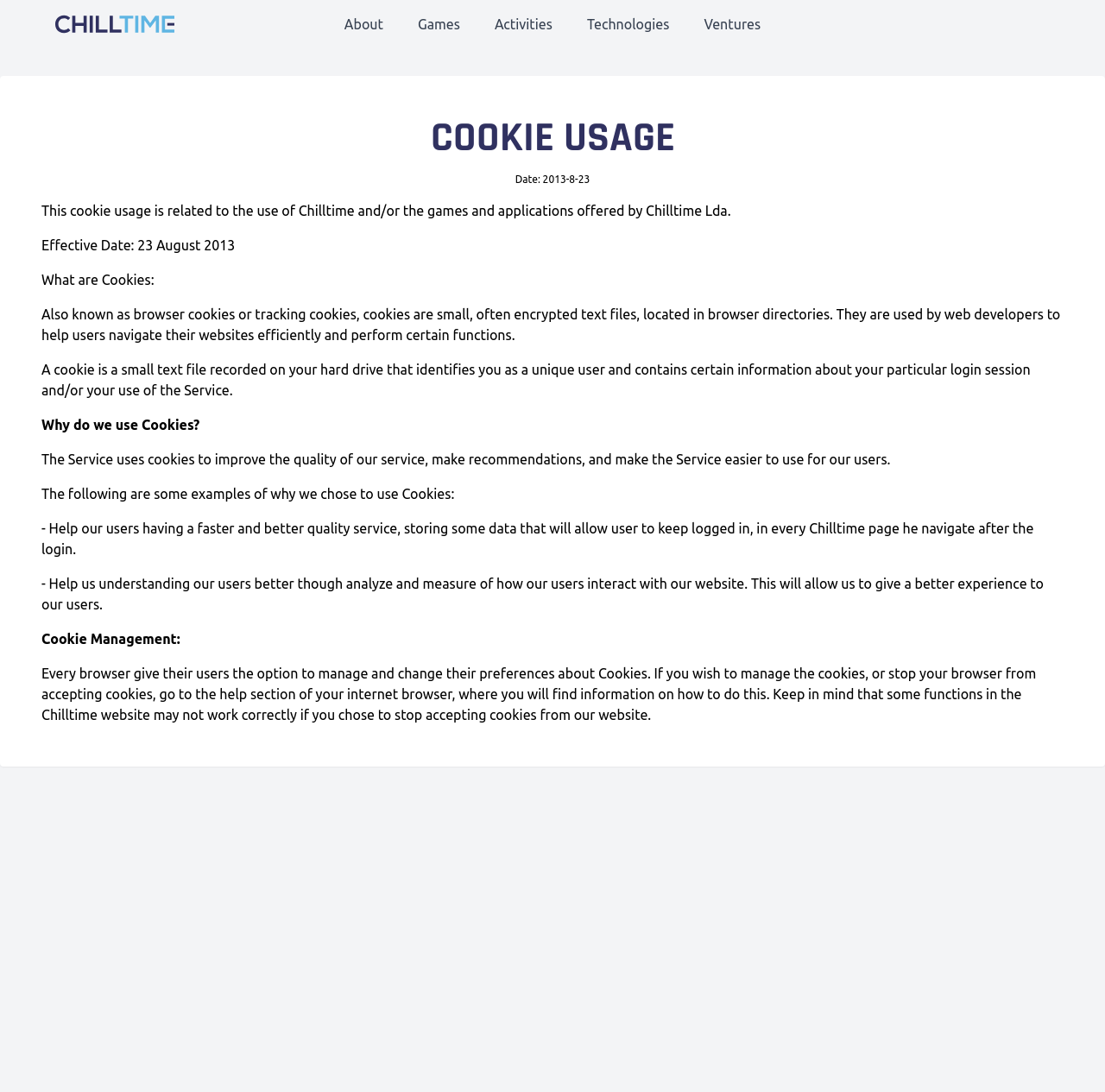Generate a thorough explanation of the webpage's elements.

The webpage is about Chilltime Games, a games studio focused on building memorable gaming experiences for players. At the top left corner, there is a logo of Chilltime Ventures, which is an image linked to the company's website. 

Below the logo, there is a navigation menu with five links: "About", "Games", "Activities", "Technologies", and "Ventures". These links are positioned horizontally, with "About" on the left and "Ventures" on the right.

The main content of the webpage is divided into sections. The first section is about cookie usage, with a heading "COOKIE USAGE" at the top. Below the heading, there is a date "2013-8-23" and a paragraph explaining the cookie usage policy of Chilltime. 

The policy is further explained in several paragraphs, which describe what cookies are, why they are used, and how they can be managed. The text is divided into sections with headings such as "What are Cookies:", "Why do we use Cookies?", and "Cookie Management:". 

There are a total of 11 paragraphs explaining the cookie usage policy, with the last paragraph providing information on how to manage cookies in a browser.